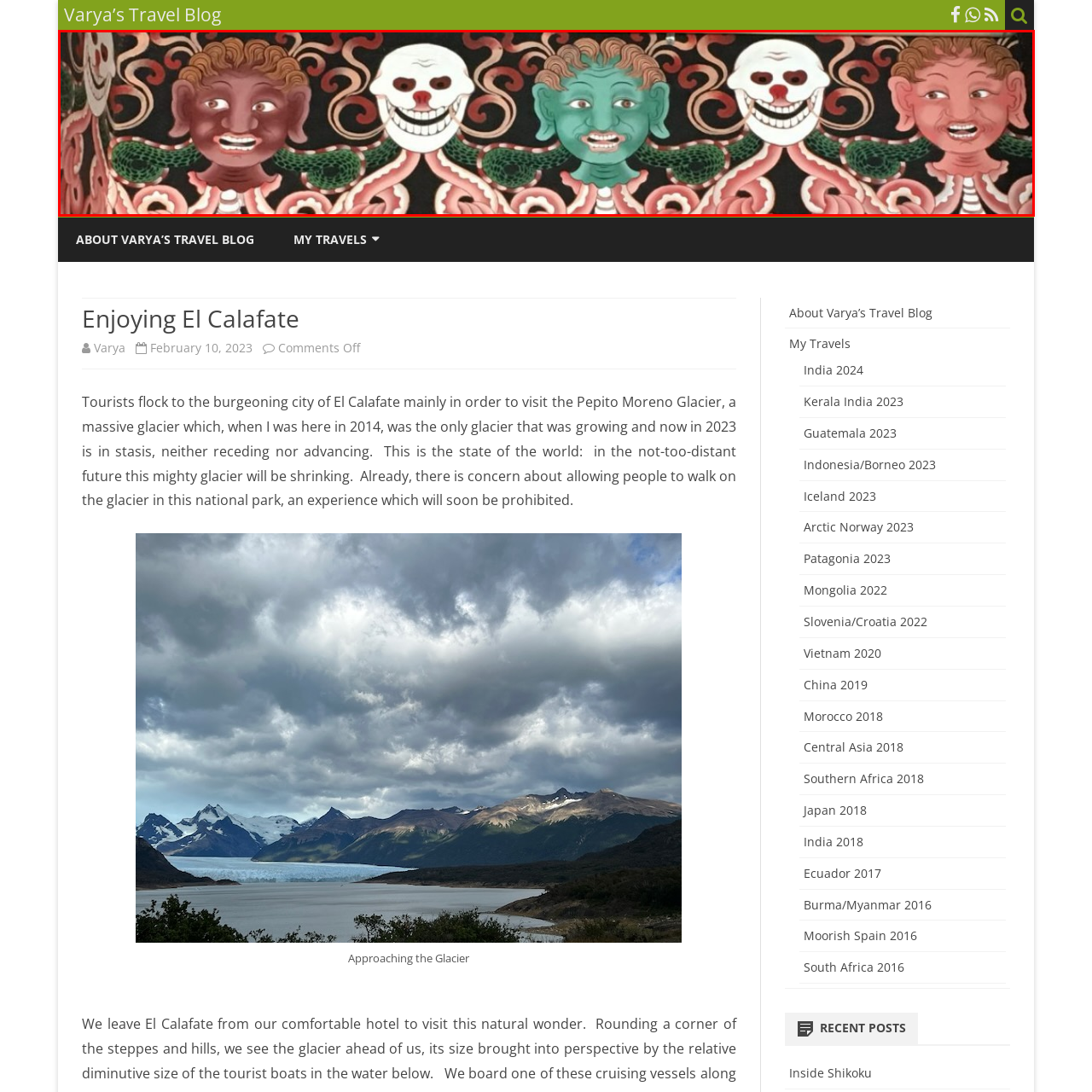Concentrate on the image marked by the red box, How many jovial figures are depicted in the mural?
 Your answer should be a single word or phrase.

Two